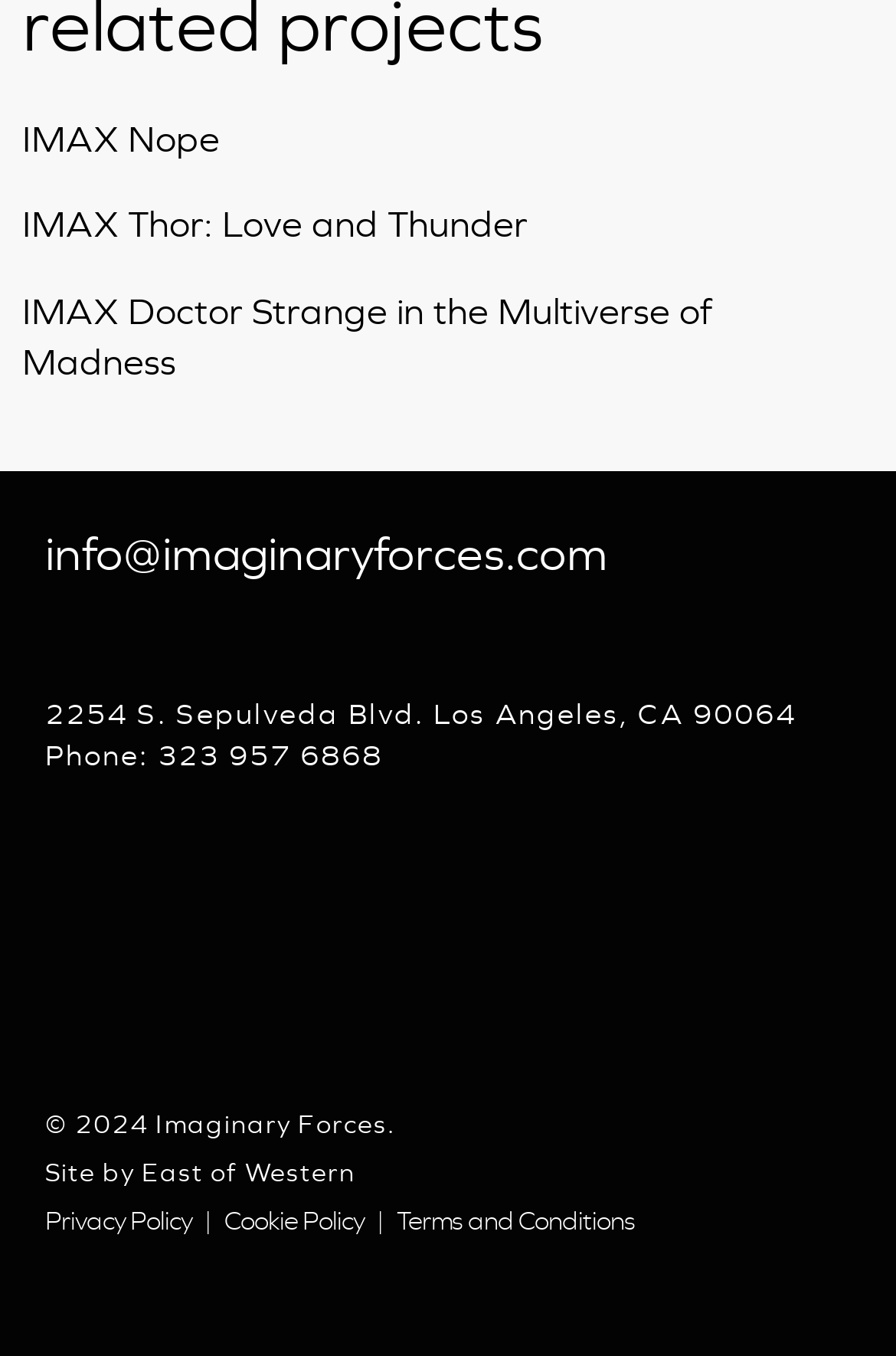Please provide a comprehensive answer to the question below using the information from the image: What is the address of Imaginary Forces?

I found the address in the contact information section of the webpage, which is '2254 S. Sepulveda Blvd. Los Angeles, CA 90064'.